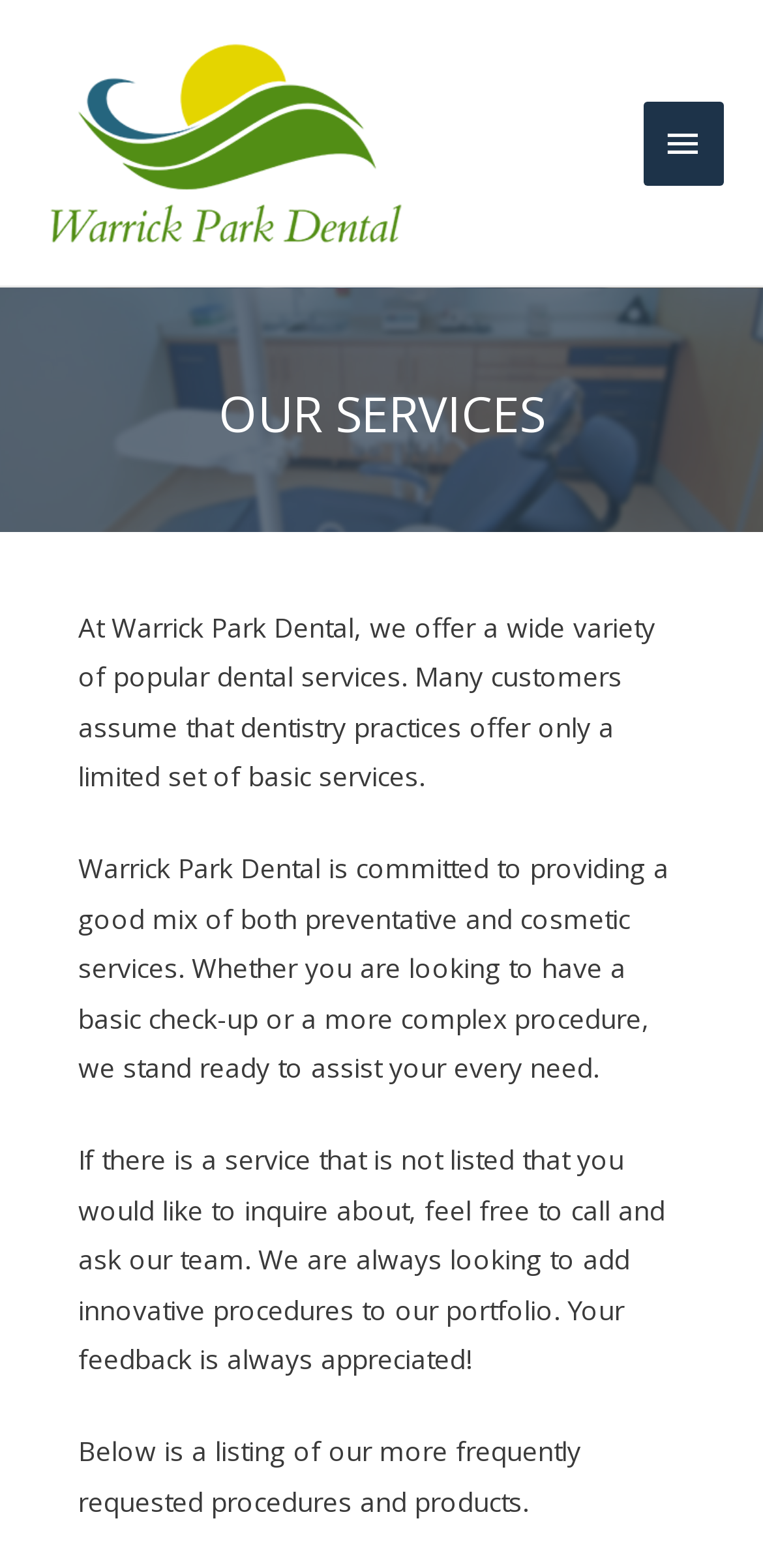Provide a brief response to the question below using one word or phrase:
What is the tone of the services description?

Informative